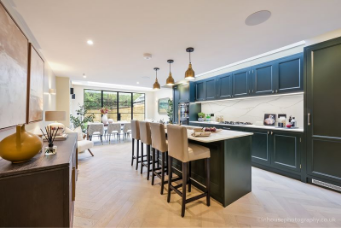What pattern is the flooring?
Could you answer the question in a detailed manner, providing as much information as possible?

The caption describes the flooring as having a herringbone pattern, which adds a touch of sophistication to the overall design of the kitchen.